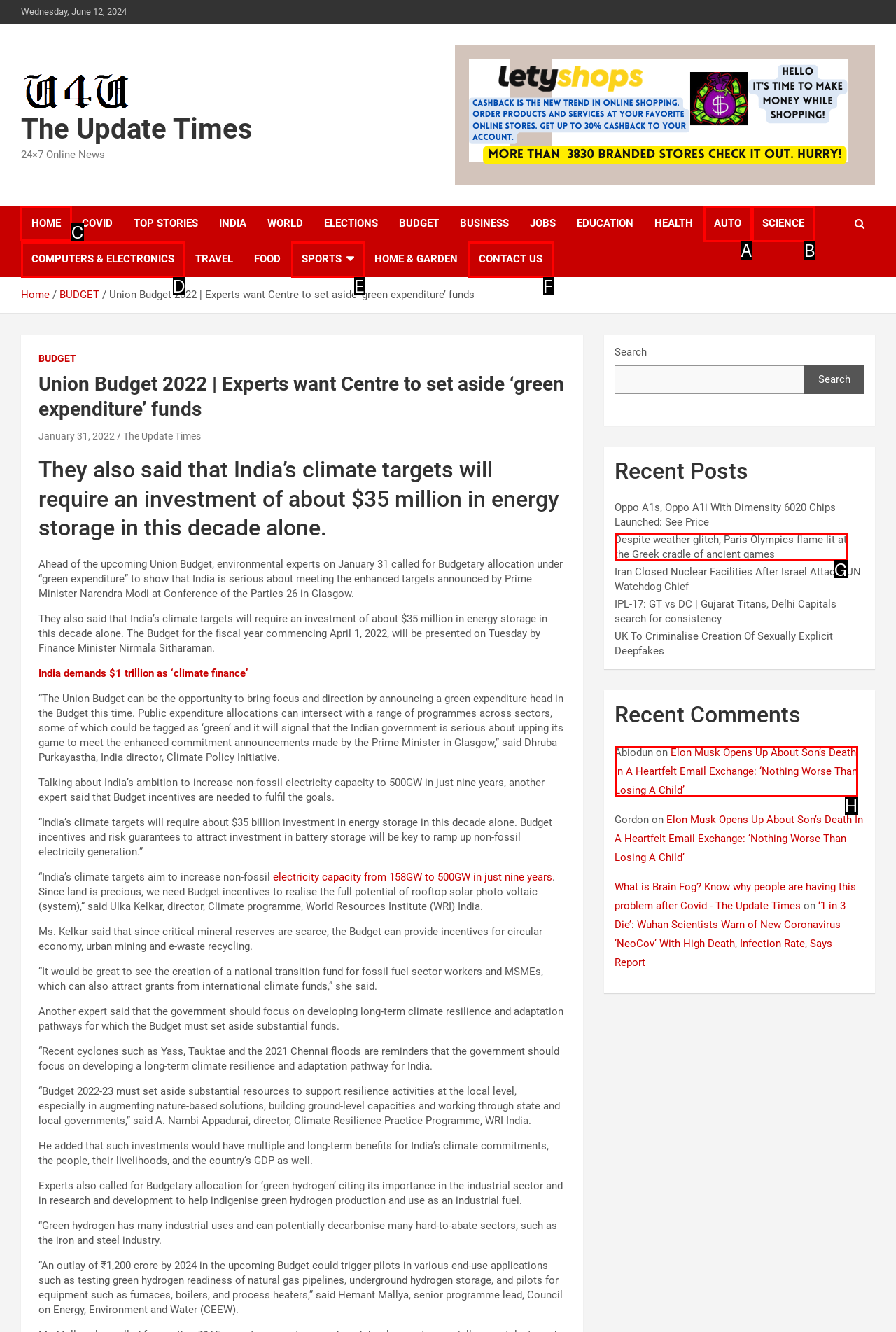Figure out which option to click to perform the following task: Click on the 'HOME' link
Provide the letter of the correct option in your response.

C